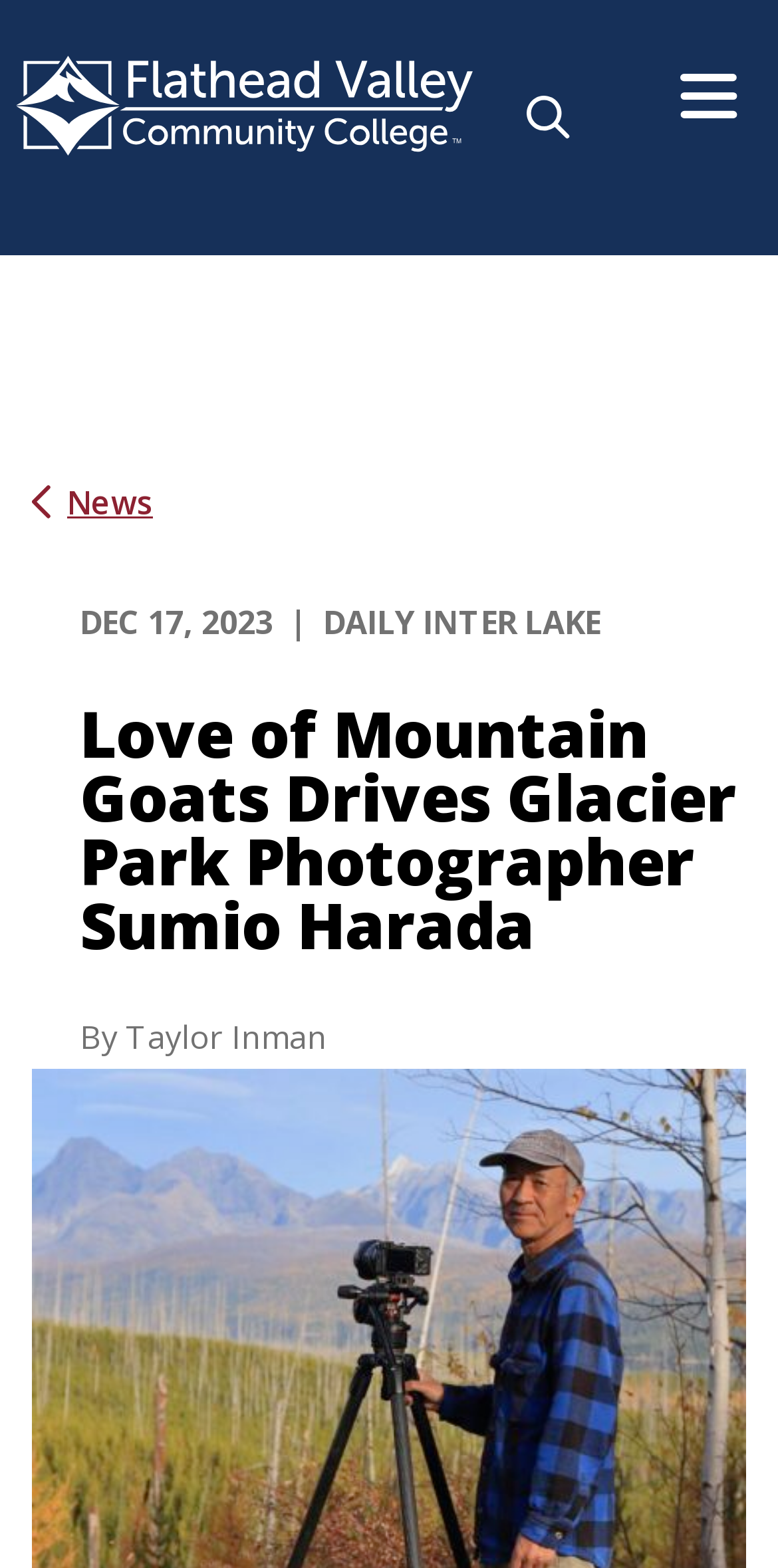Determine the bounding box coordinates of the UI element that matches the following description: "alt="Site Logo"". The coordinates should be four float numbers between 0 and 1 in the format [left, top, right, bottom].

[0.021, 0.036, 0.608, 0.099]